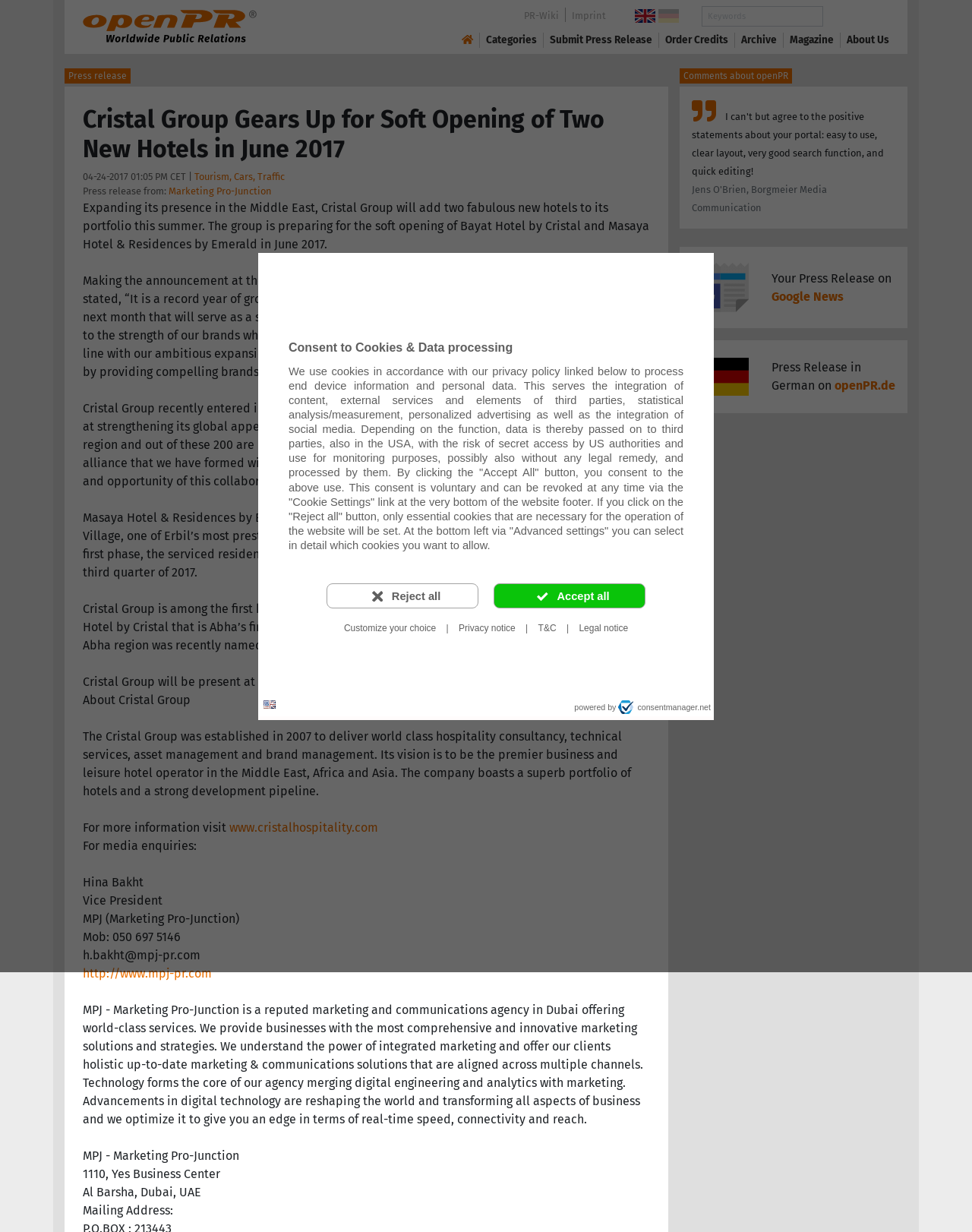Give the bounding box coordinates for the element described as: "Submit Press Release".

[0.566, 0.026, 0.671, 0.039]